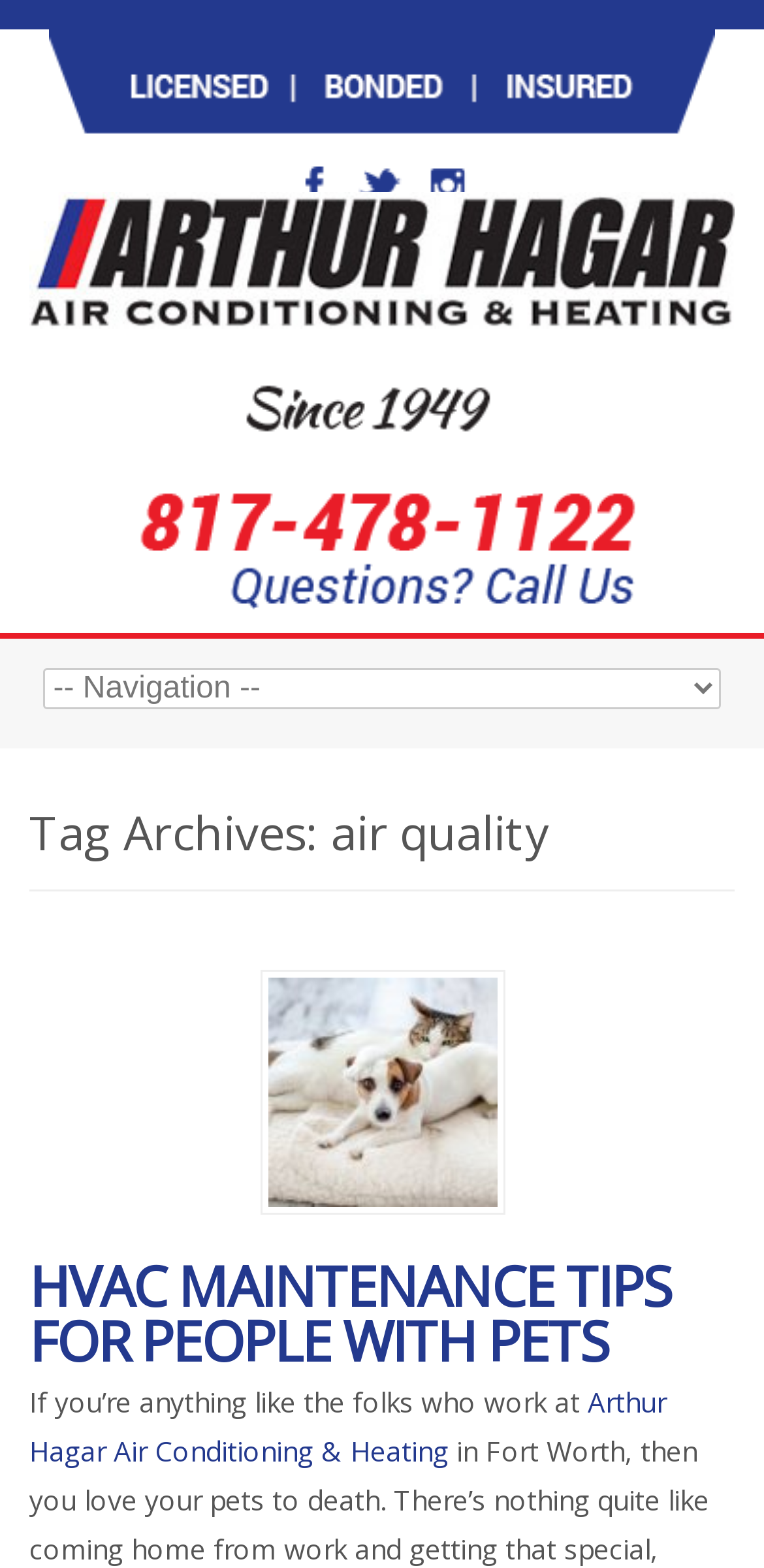What is the category of archives?
Use the image to give a comprehensive and detailed response to the question.

The category of archives can be determined by looking at the heading 'Tag Archives: air quality' which suggests that the webpage is archiving articles related to air quality.